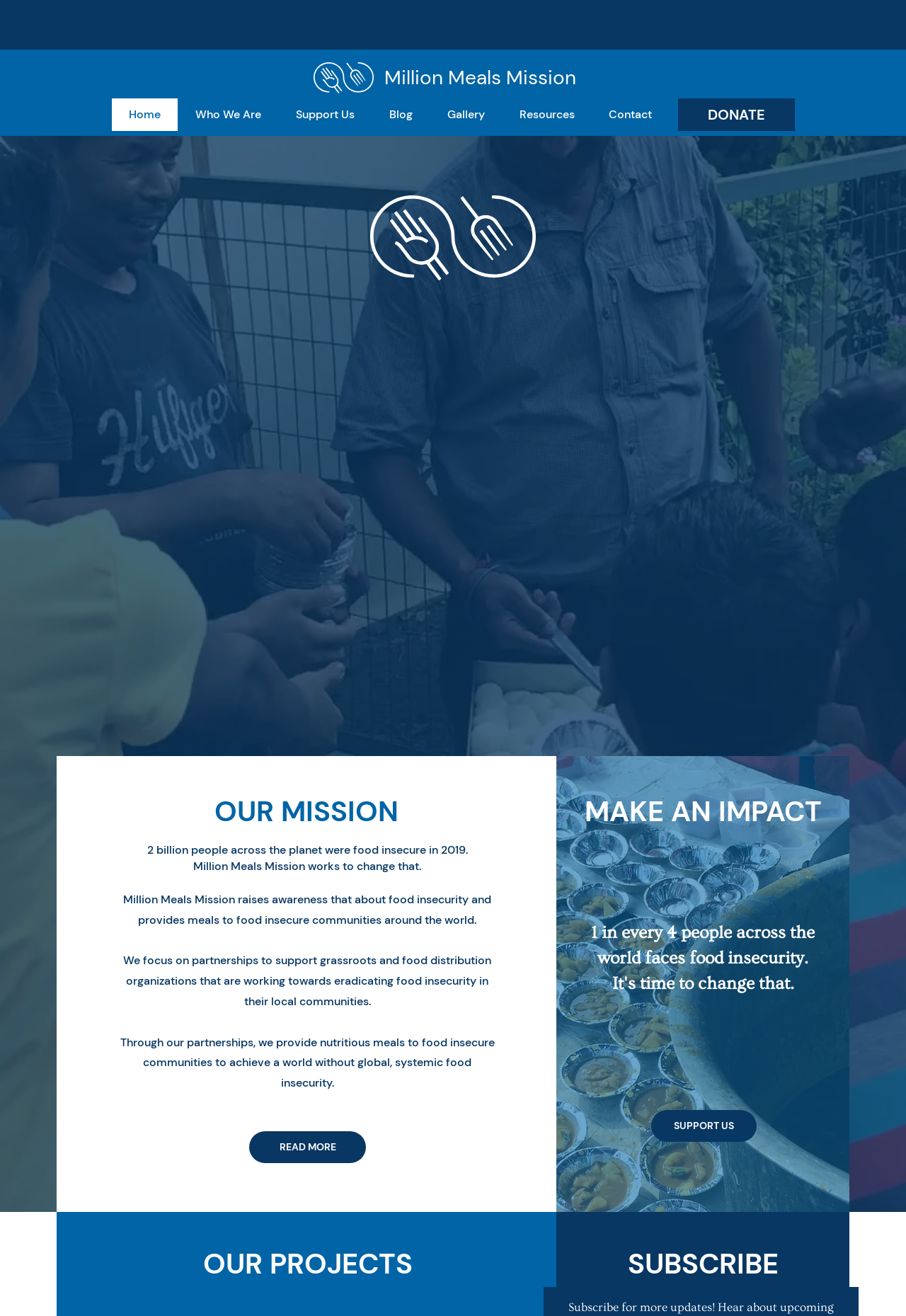Provide a comprehensive description of the webpage.

The webpage is titled "Home | MMM" and appears to be the homepage of the Million Meals Mission organization. At the top of the page, there is a navigation menu with links to various sections of the website, including "Home", "Who We Are", "Support Us", "Blog", "Gallery", "Resources", and "Contact". 

To the right of the navigation menu, there is a prominent "DONATE" button. Below the navigation menu, there is a large heading that reads "MILLION MEALS MISSION" followed by a subheading that says "YOU DON'T NEED A KITCHEN TO FEED THE WORLD." 

The main content of the page is divided into three sections. The first section is headed "OUR MISSION" and describes the organization's goal of addressing food insecurity globally. There are three paragraphs of text that explain the organization's approach and objectives. 

Below this section, there is an image that takes up most of the width of the page. To the left of the image, there is a heading that says "MAKE AN IMPACT" followed by a subheading that highlights the severity of food insecurity worldwide. There is also a "SUPPORT US" link in this section. 

At the very bottom of the page, there are two headings: "OUR PROJECTS" and "SUBSCRIBE". There is also a large image that spans the width of the page, showing a person in a rural setting.